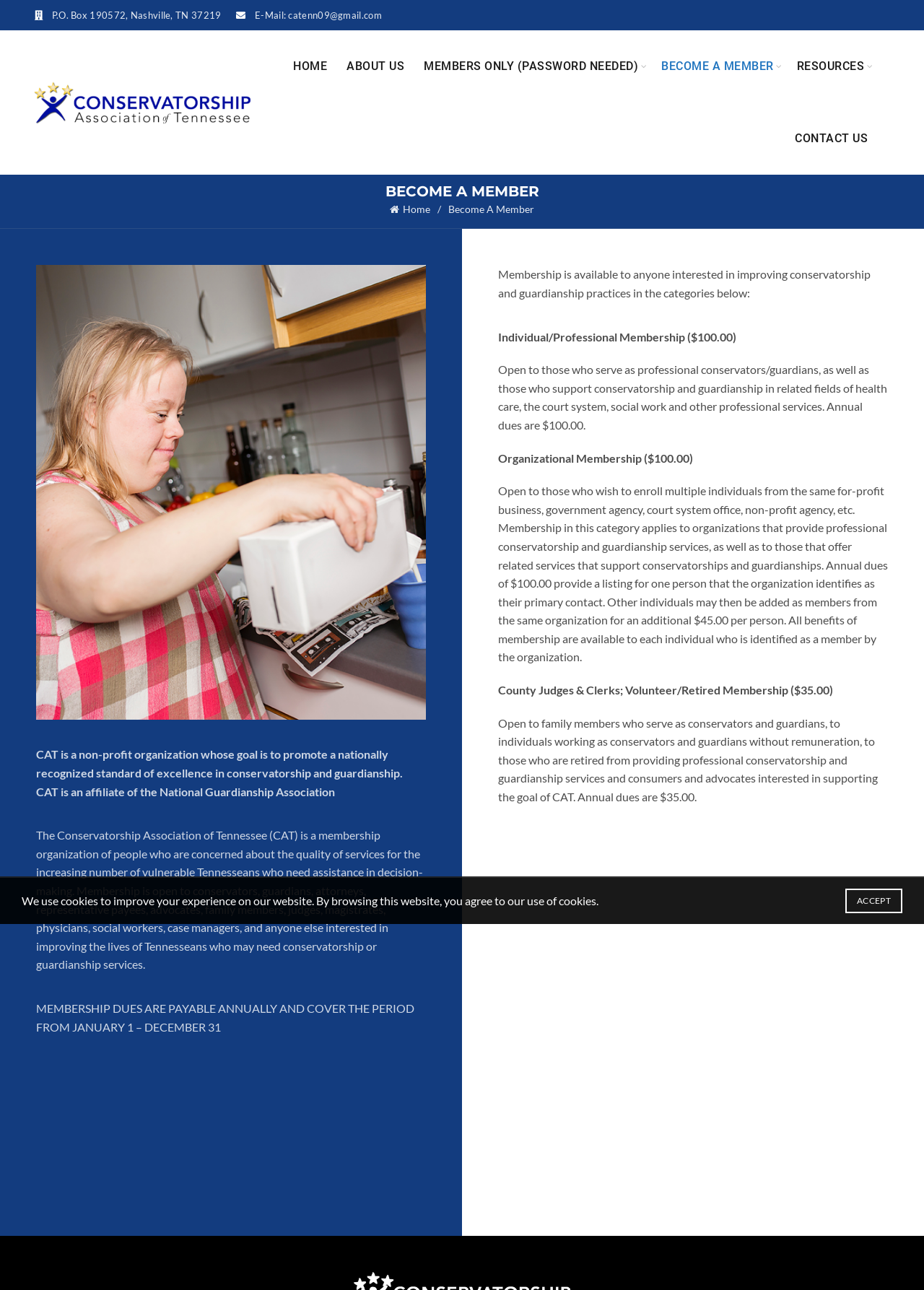Respond to the following query with just one word or a short phrase: 
What is the goal of CAT?

Promote a nationally recognized standard of excellence in conservatorship and guardianship